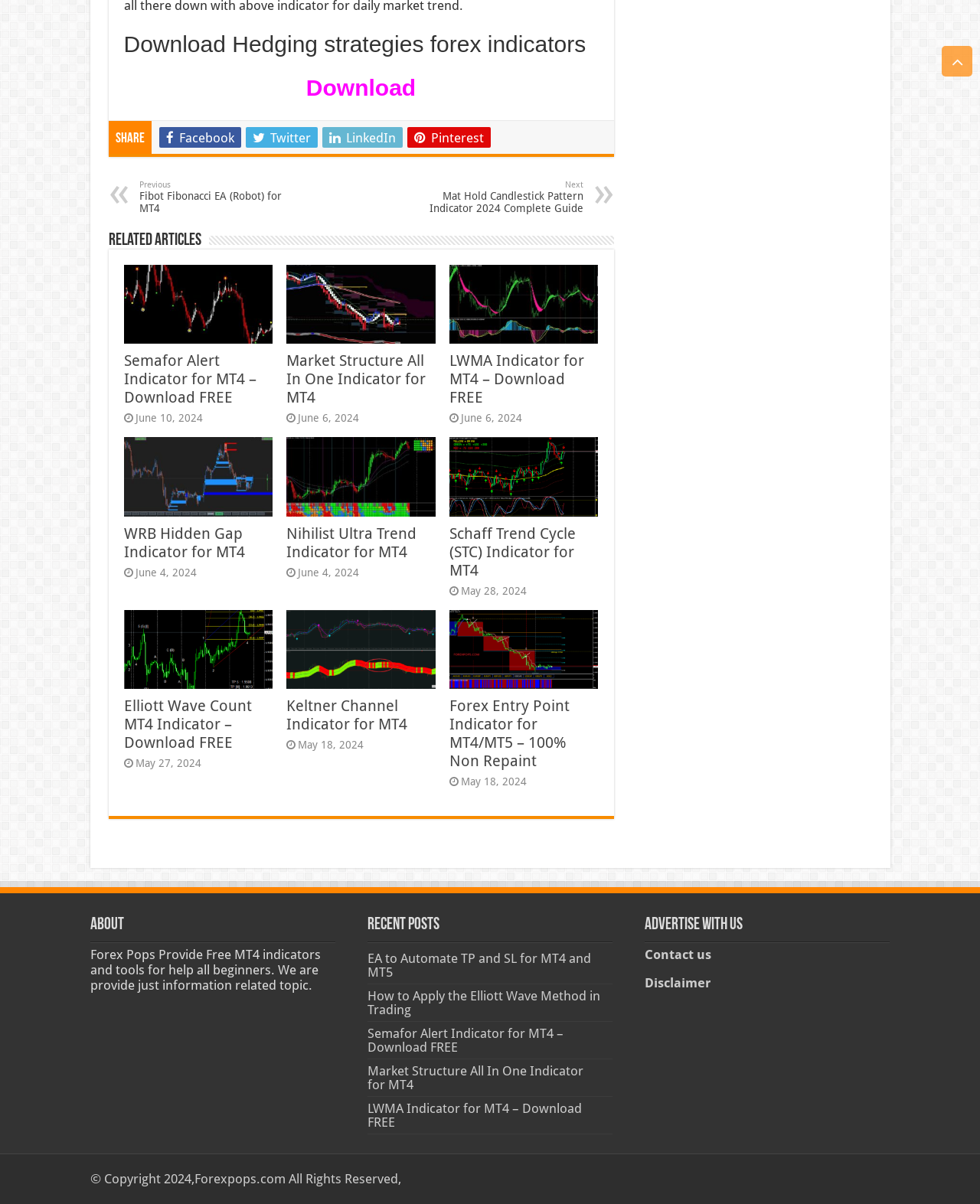Identify the bounding box coordinates of the area you need to click to perform the following instruction: "Read the article about Semafor Alert Indicator for MT4".

[0.126, 0.292, 0.261, 0.338]